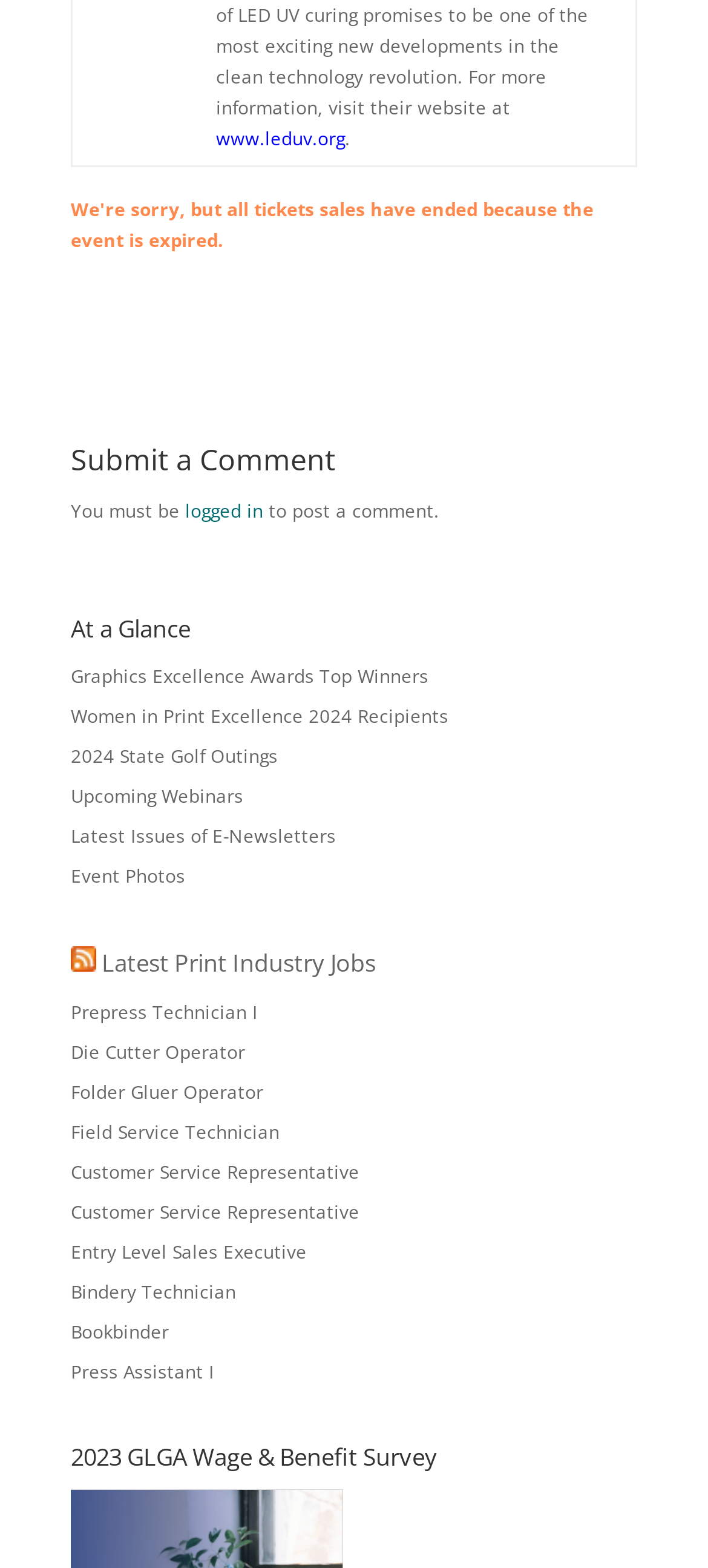Determine the bounding box coordinates of the clickable element to achieve the following action: 'Visit Graphics Excellence Awards Top Winners'. Provide the coordinates as four float values between 0 and 1, formatted as [left, top, right, bottom].

[0.1, 0.423, 0.605, 0.439]